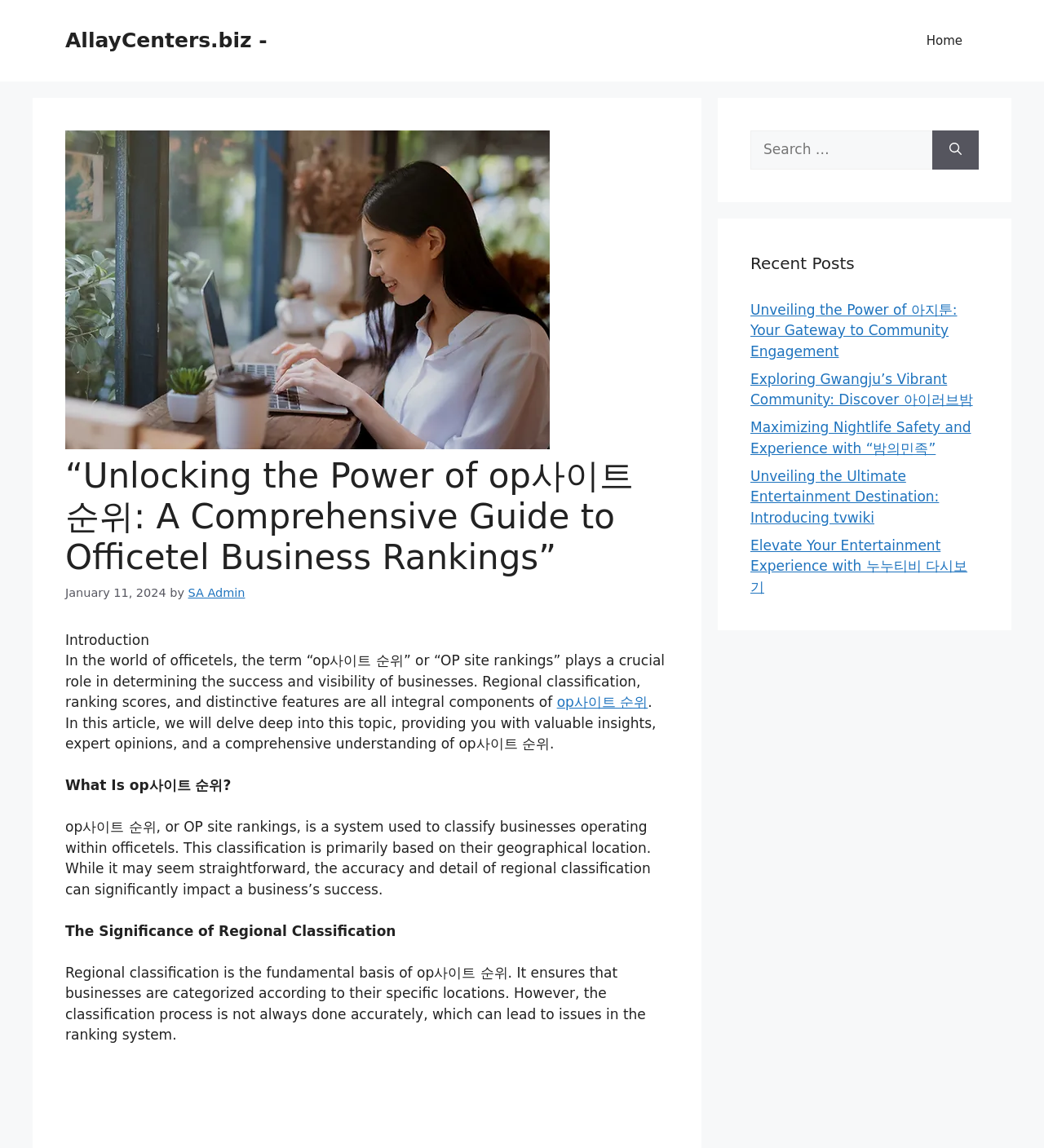Please determine the bounding box coordinates of the element to click on in order to accomplish the following task: "Explore recent posts". Ensure the coordinates are four float numbers ranging from 0 to 1, i.e., [left, top, right, bottom].

[0.719, 0.218, 0.938, 0.24]